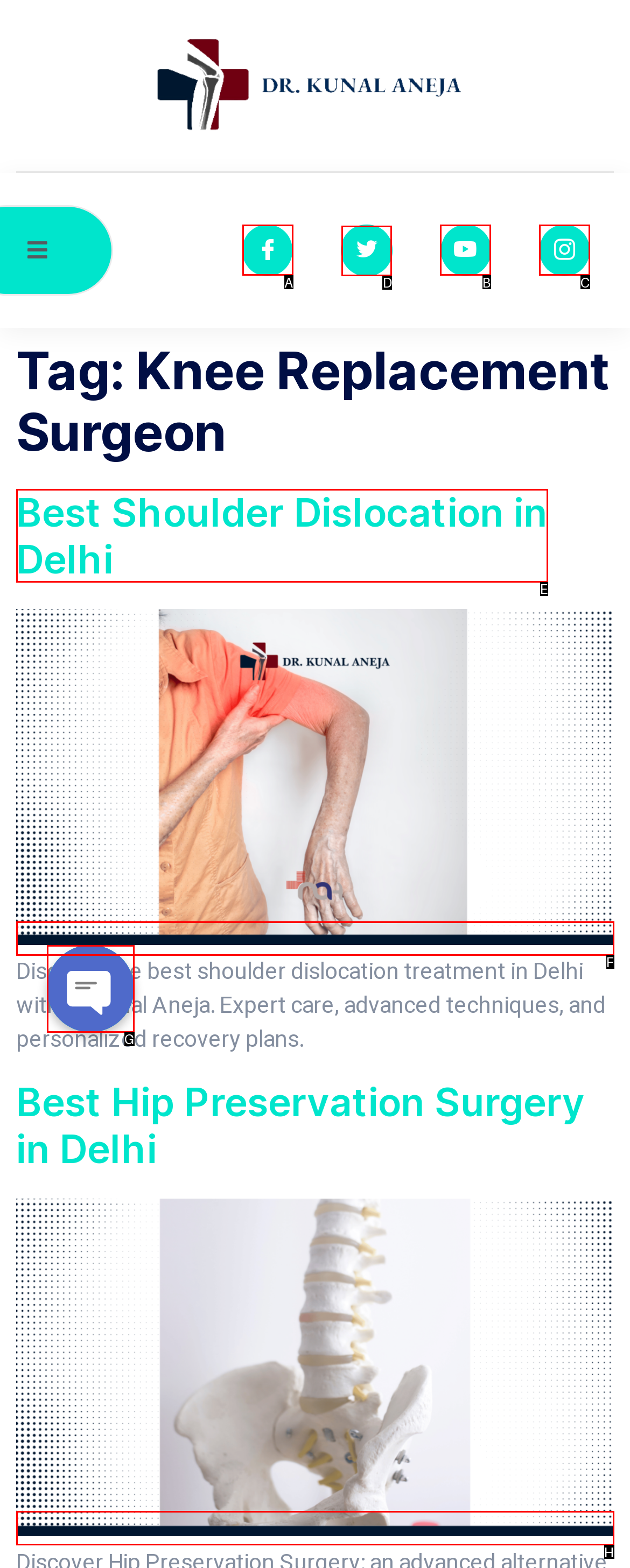Please indicate which HTML element to click in order to fulfill the following task: Click on Twitter link Respond with the letter of the chosen option.

D